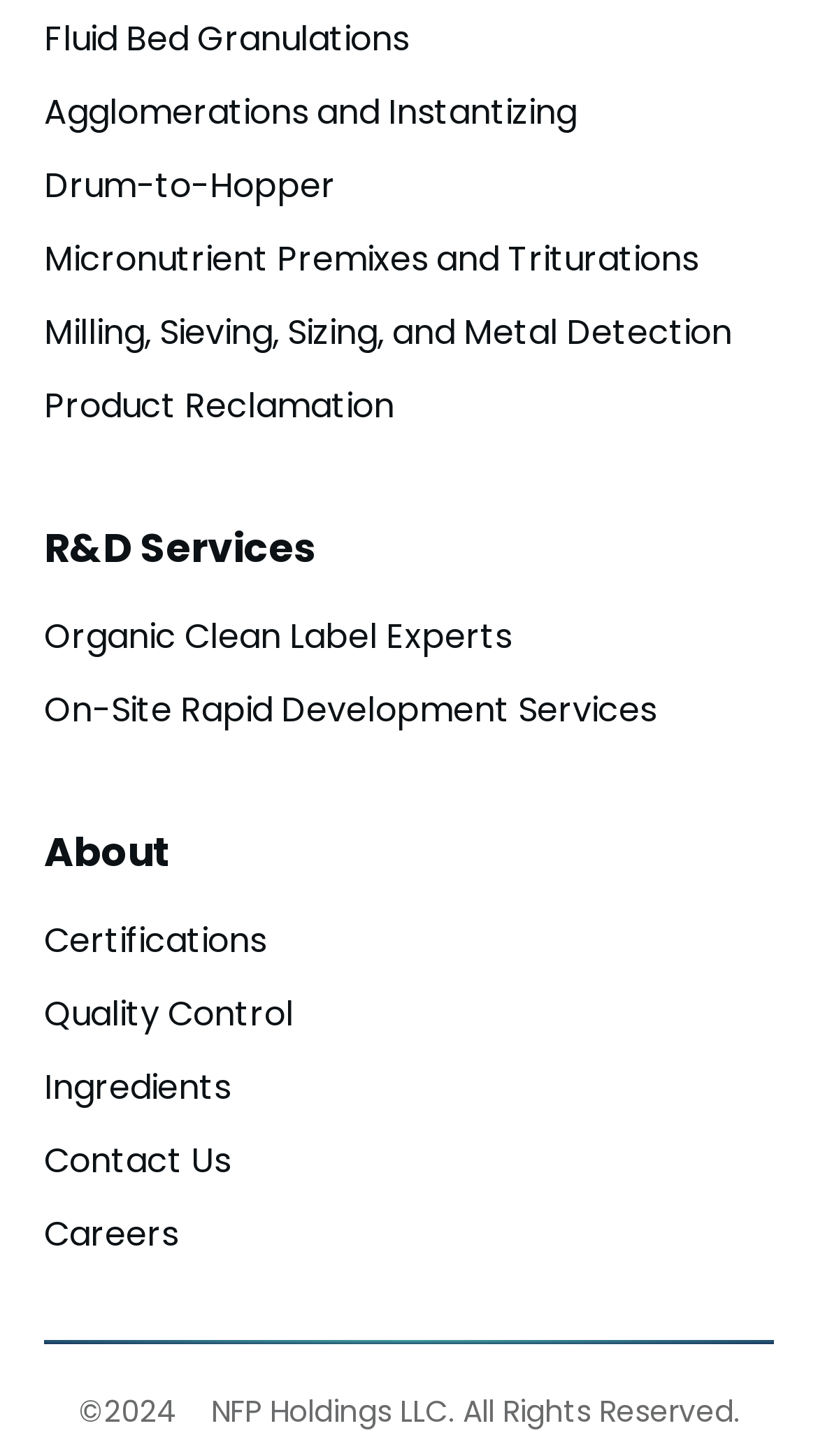Provide a one-word or short-phrase answer to the question:
How many links are there in the webpage?

13